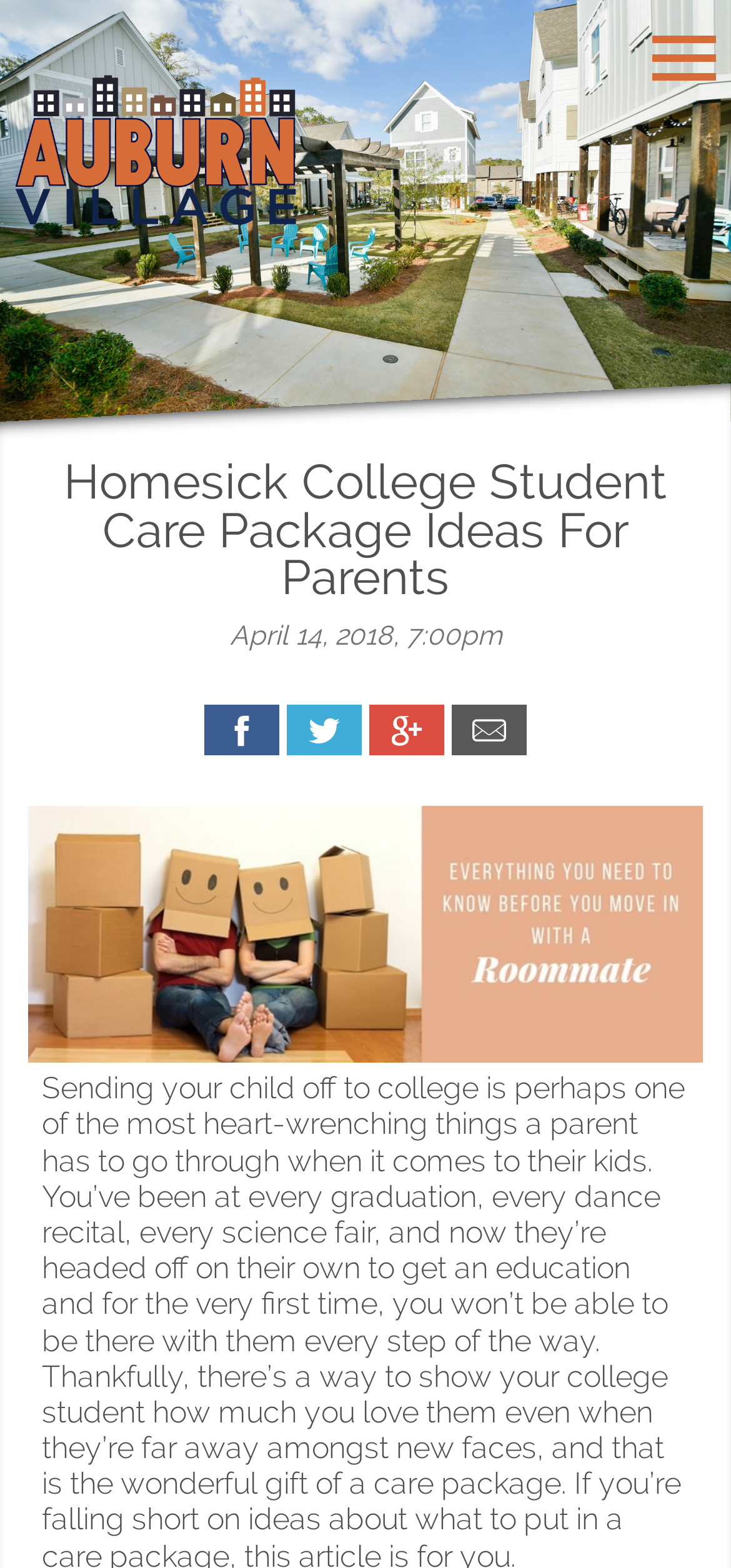What is the content type of the webpage?
Based on the screenshot, provide your answer in one word or phrase.

Blog post